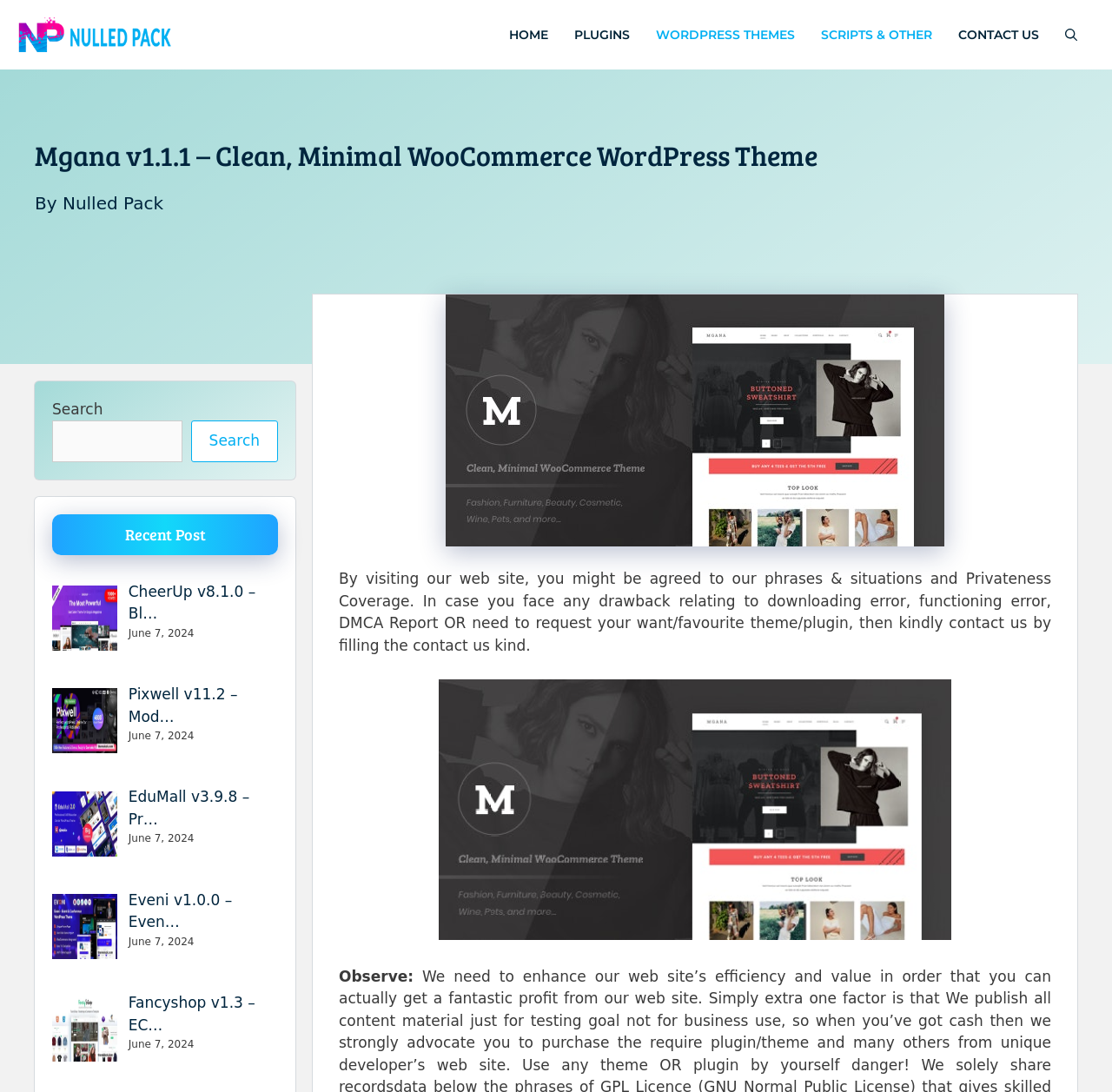Please identify the bounding box coordinates of the region to click in order to complete the given instruction: "Visit the HOME page". The coordinates should be four float numbers between 0 and 1, i.e., [left, top, right, bottom].

[0.45, 0.018, 0.509, 0.046]